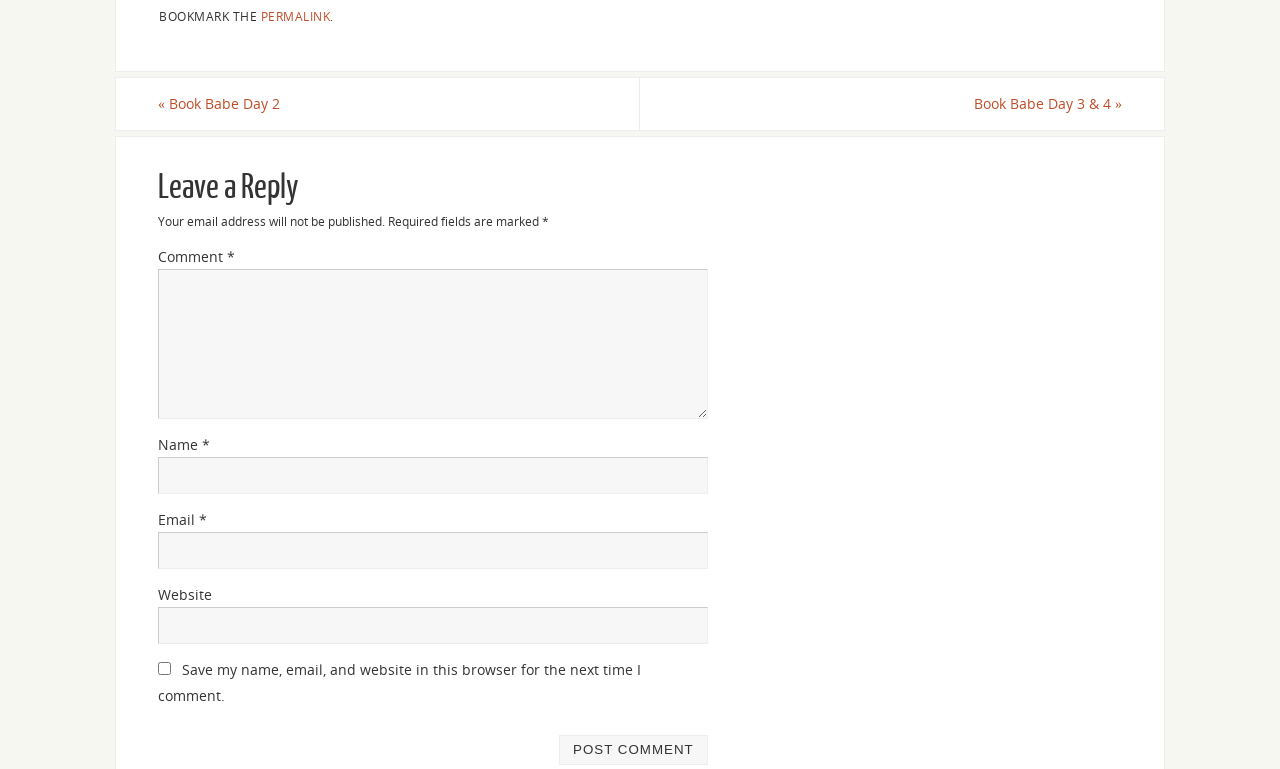Can you show the bounding box coordinates of the region to click on to complete the task described in the instruction: "Click the permalink"?

[0.204, 0.011, 0.258, 0.031]